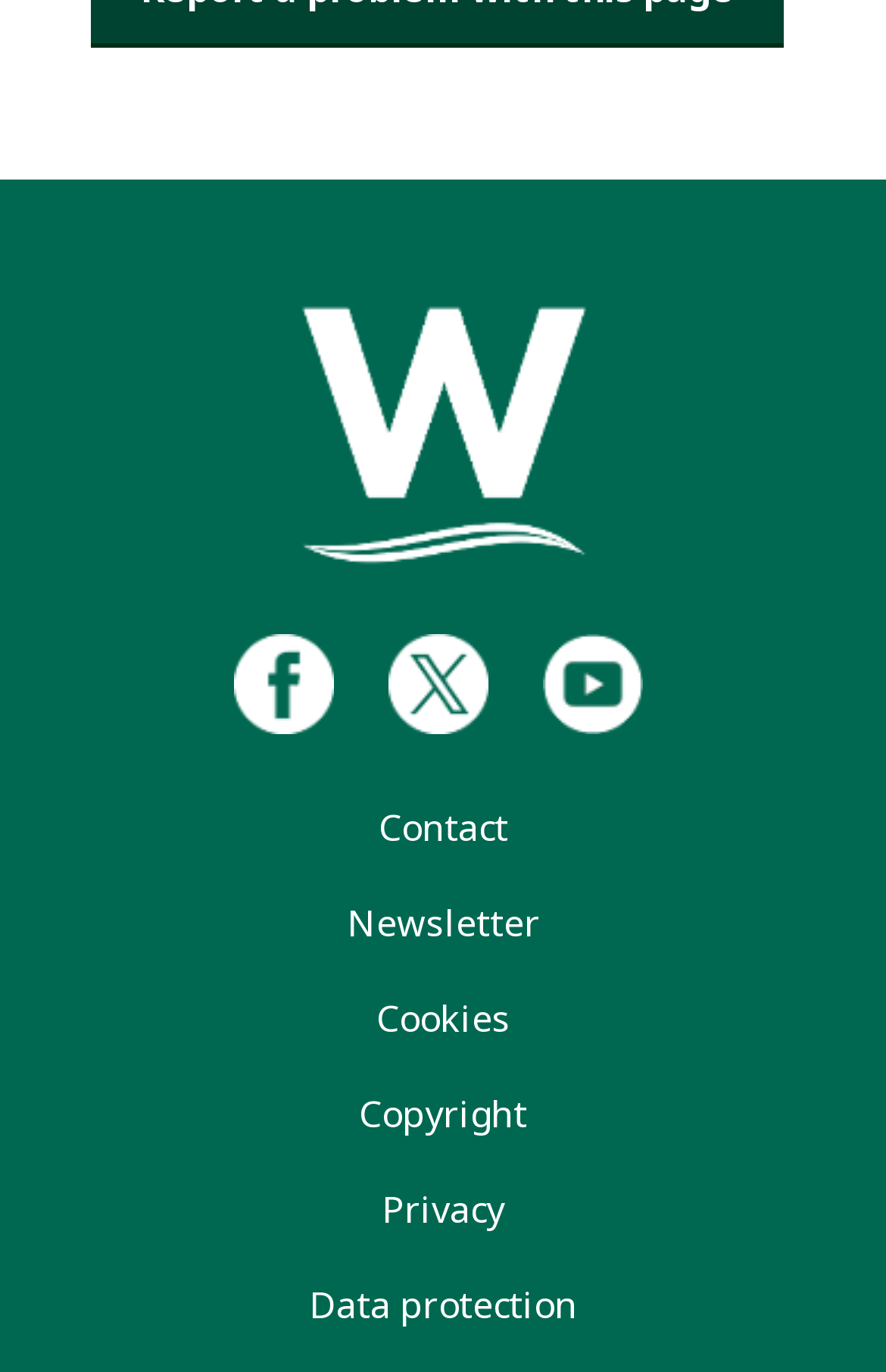Given the element description Data protection, predict the bounding box coordinates for the UI element in the webpage screenshot. The format should be (top-left x, top-left y, bottom-right x, bottom-right y), and the values should be between 0 and 1.

[0.087, 0.916, 0.913, 0.986]